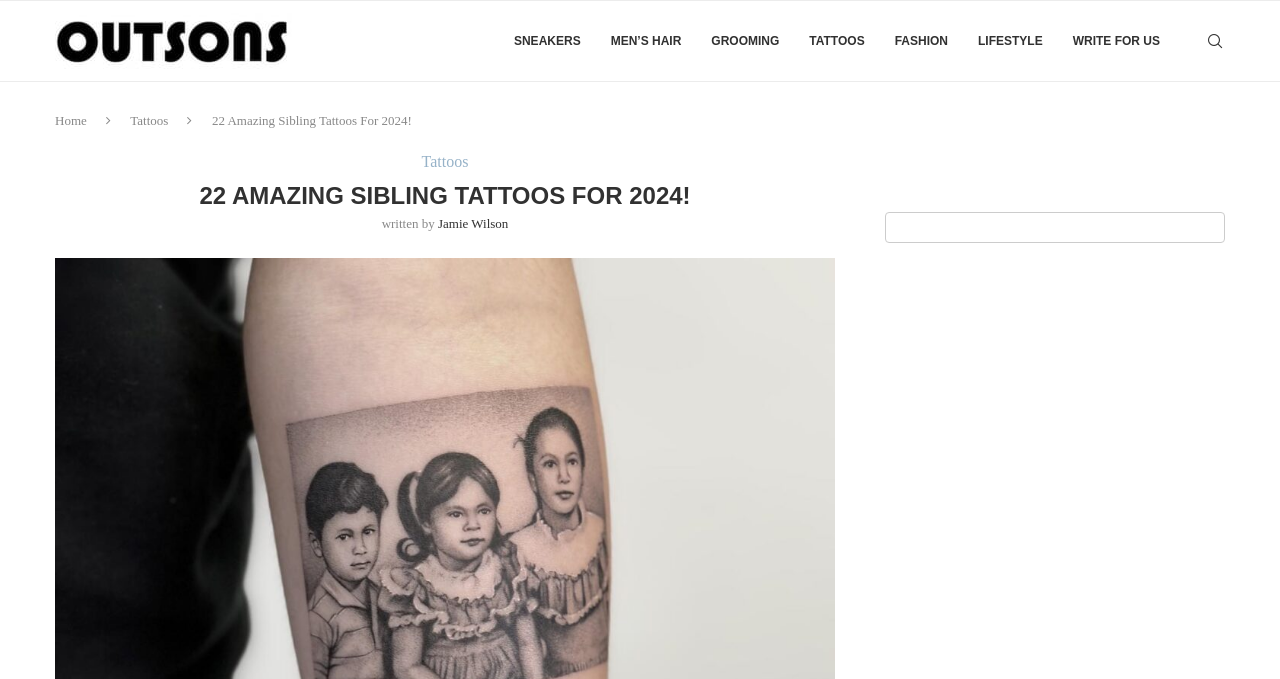Who is the author of the article?
Based on the visual details in the image, please answer the question thoroughly.

I found the author's name by looking at the text 'written by' at [0.298, 0.319, 0.342, 0.341] which is followed by the link 'Jamie Wilson' at [0.342, 0.319, 0.397, 0.341]. This indicates that Jamie Wilson is the author of the article.